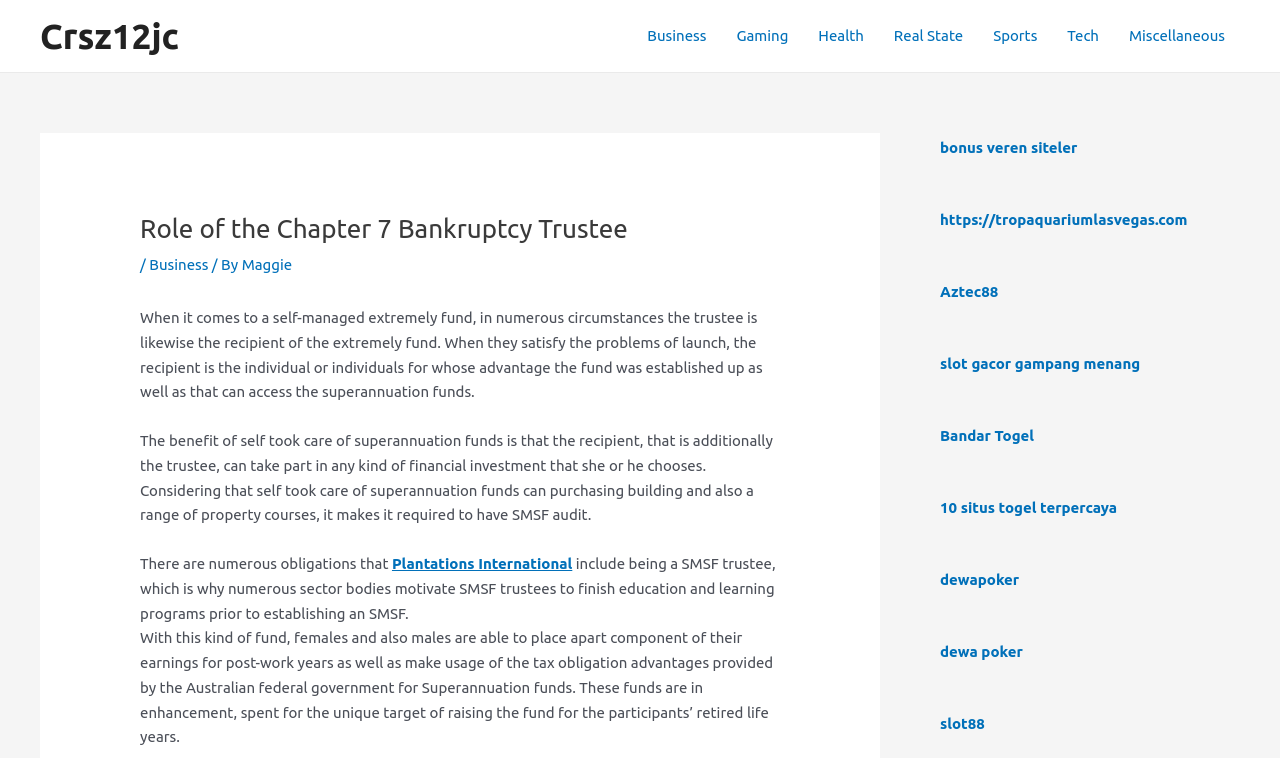Please indicate the bounding box coordinates for the clickable area to complete the following task: "Click on the 'bonus veren siteler' link". The coordinates should be specified as four float numbers between 0 and 1, i.e., [left, top, right, bottom].

[0.734, 0.183, 0.842, 0.206]